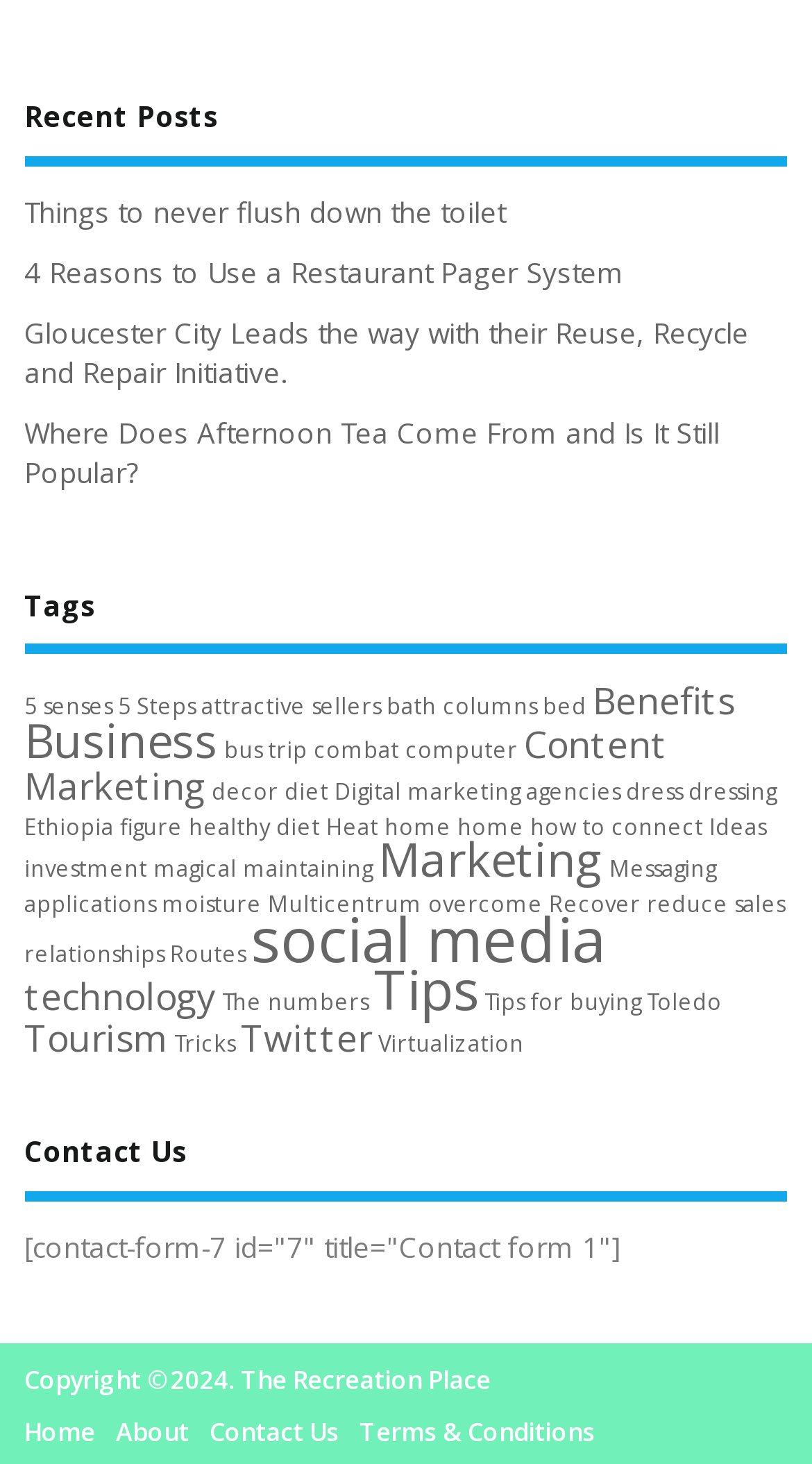What is the copyright year of the website?
Using the screenshot, give a one-word or short phrase answer.

2024